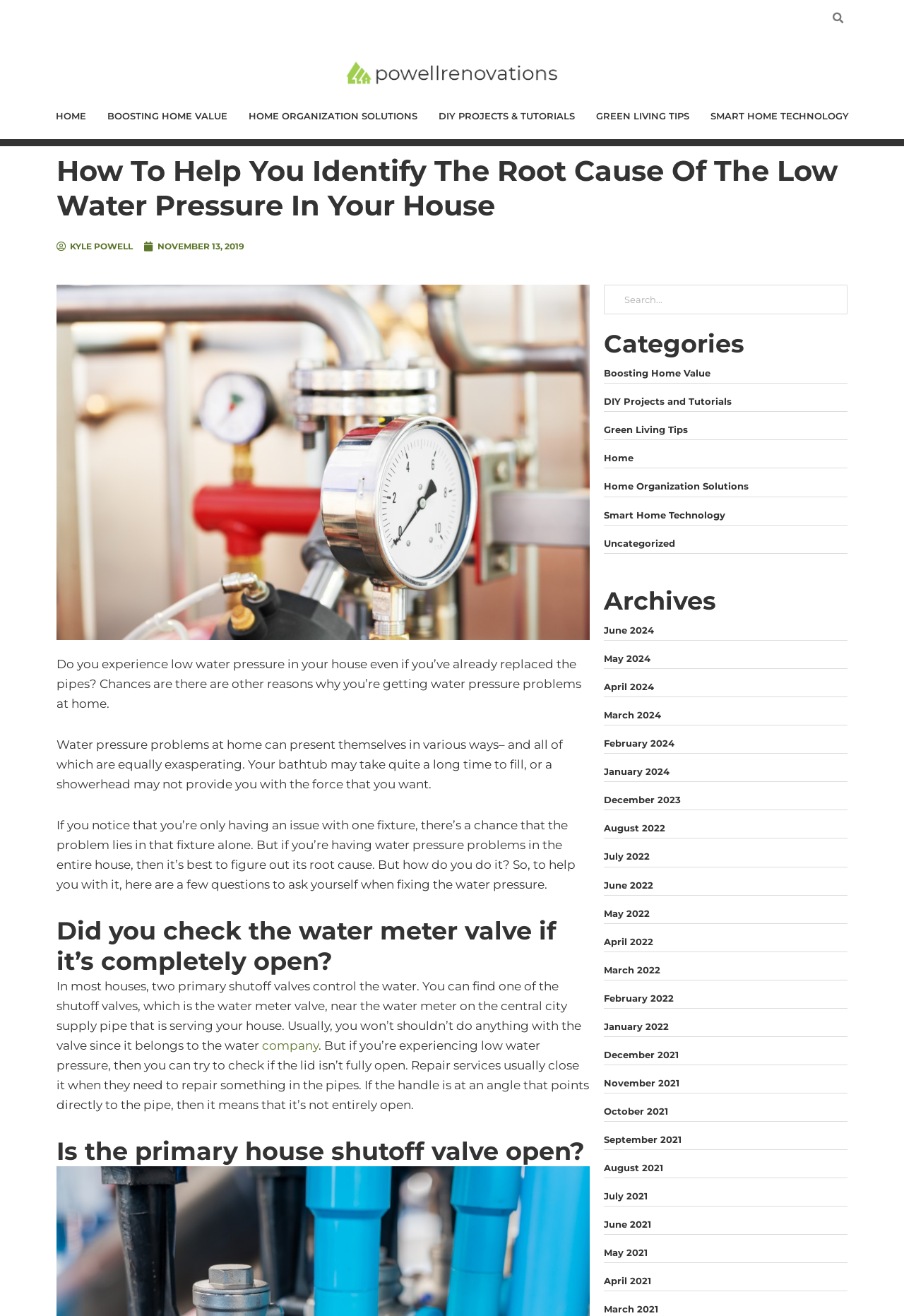How many categories are listed on the webpage?
Kindly offer a comprehensive and detailed response to the question.

The categories are listed in the navigation section with the heading 'Categories'. There are 6 categories listed: Boosting Home Value, DIY Projects and Tutorials, Green Living Tips, Home, Home Organization Solutions, and Smart Home Technology.